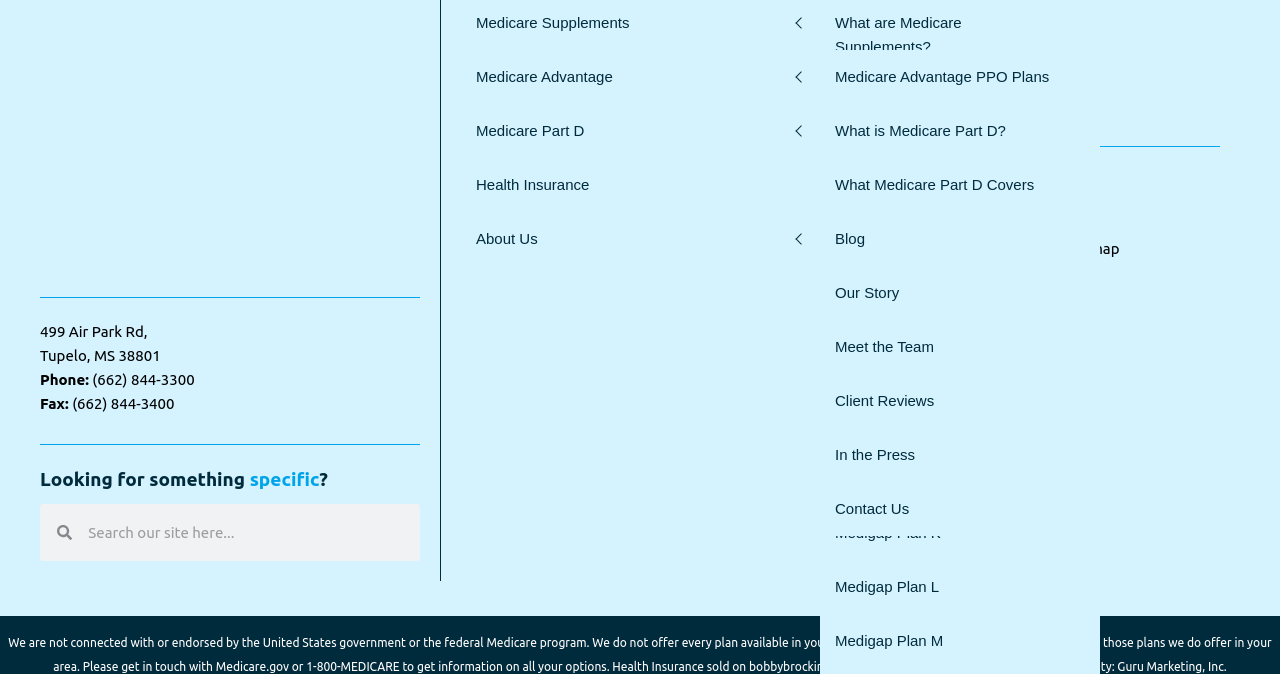Using floating point numbers between 0 and 1, provide the bounding box coordinates in the format (top-left x, top-left y, bottom-right x, bottom-right y). Locate the UI element described here: Natasa Pantelic

None